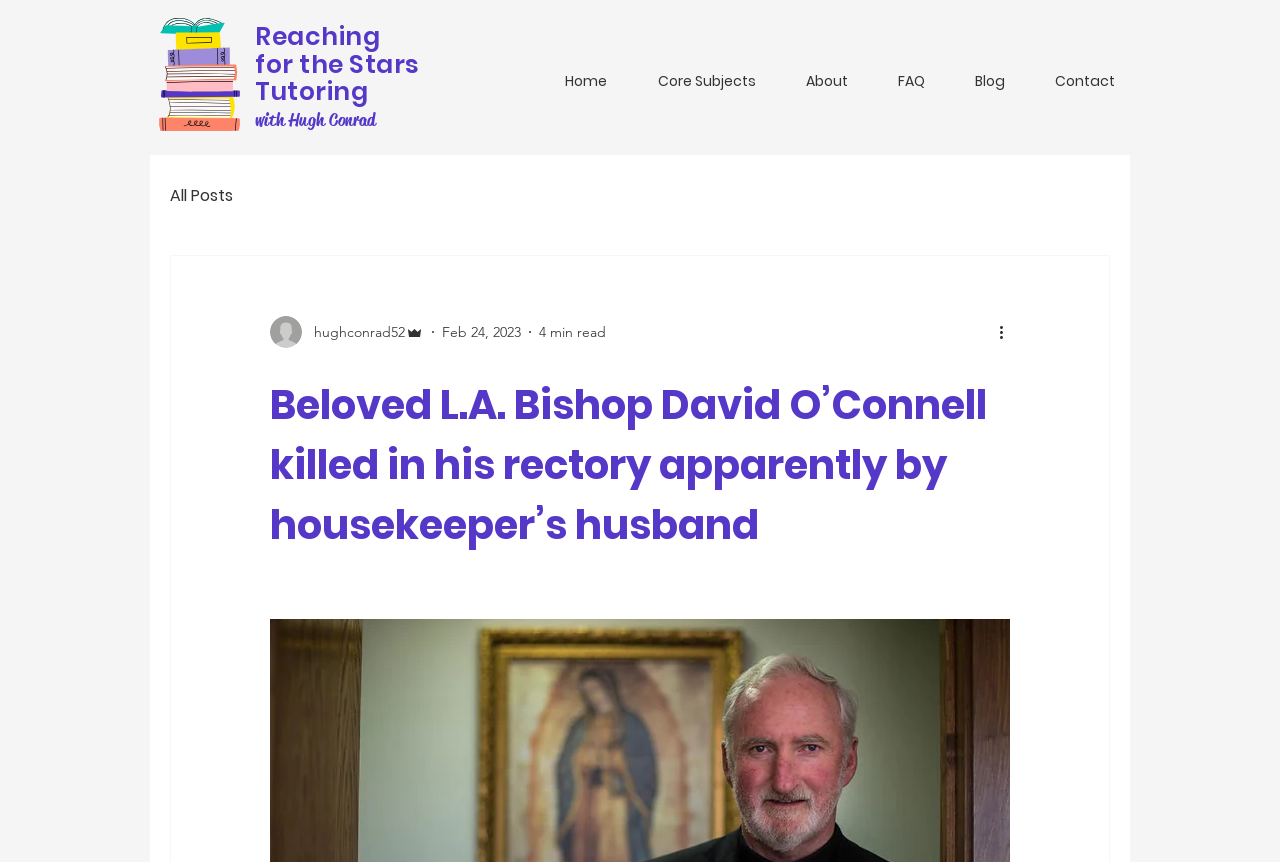How long does it take to read the blog post?
From the screenshot, provide a brief answer in one word or phrase.

4 min